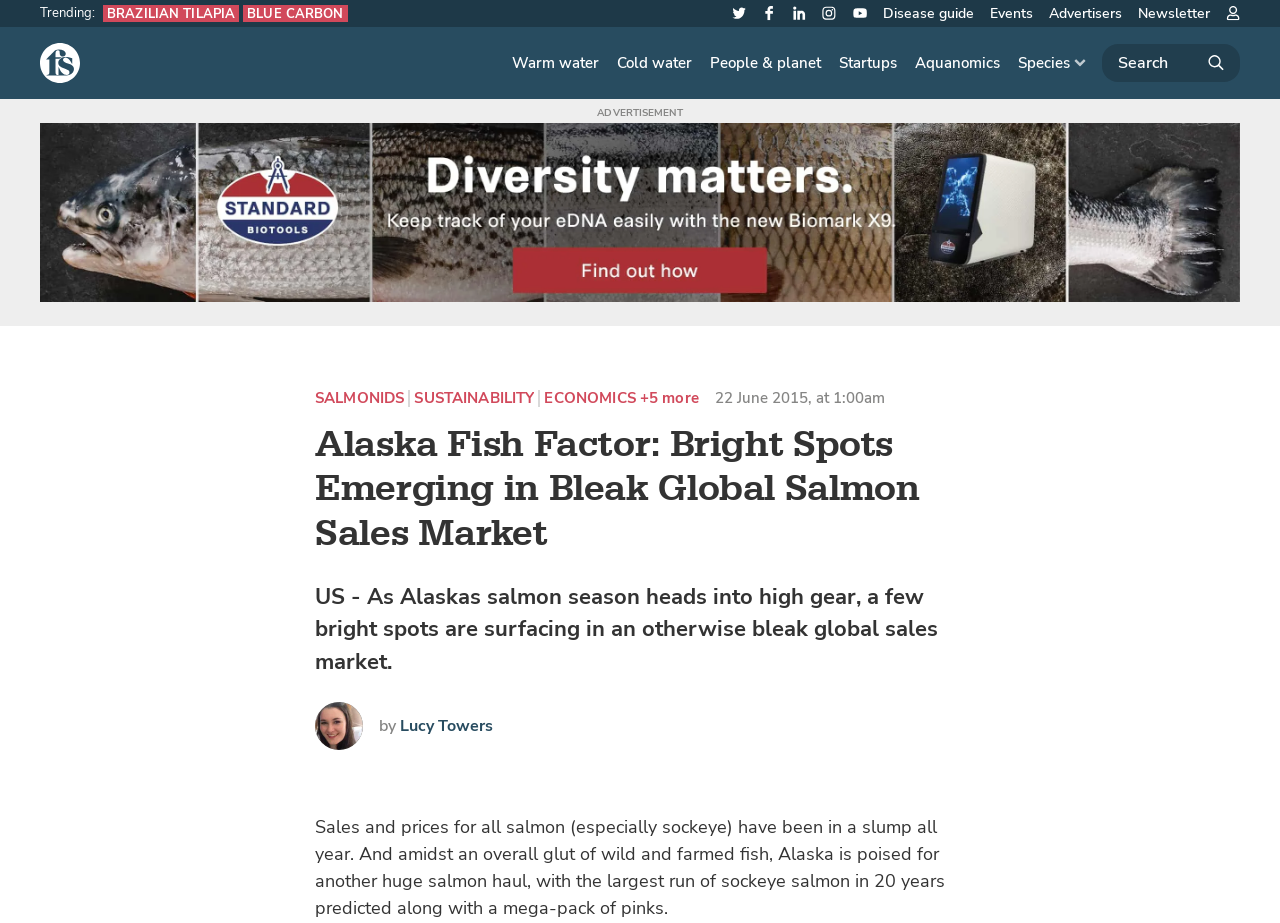Generate a comprehensive description of the webpage.

The webpage is about the Alaska Fish Factor, specifically discussing the bright spots emerging in the bleak global salmon sales market. At the top left corner, there is a logo of The Fish Site, accompanied by a link to the website. 

Below the logo, there is a primary navigation menu with links to various topics such as "Warm water", "Cold water", "People & planet", "Startups", and "Aquanomics". To the right of the navigation menu, there is a search button. 

Above the main content area, there are three navigation menus: secondary, tertiary, and another secondary menu. The secondary menu has links to social media platforms, a disease guide, events, advertisers, newsletter, and log-in/register options. The tertiary menu has trending topics, including "BRAZILIAN TILAPIA" and "BLUE CARBON". 

The main content area has a heading that matches the title of the webpage. Below the heading, there are links to related topics such as "SALMONIDS", "SUSTAINABILITY", "ECONOMICS", and "+5 more". The article's publication date and time are also displayed. 

The main article text is divided into paragraphs, discussing the current state of the salmon sales market, including the slump in sales and prices, and the predicted large salmon haul in Alaska. The author of the article, Lucy Towers, is mentioned, along with a thumbnail image of her. 

On the right side of the webpage, there is a complementary section that takes up about a third of the page's height, containing an advertisement with a link.